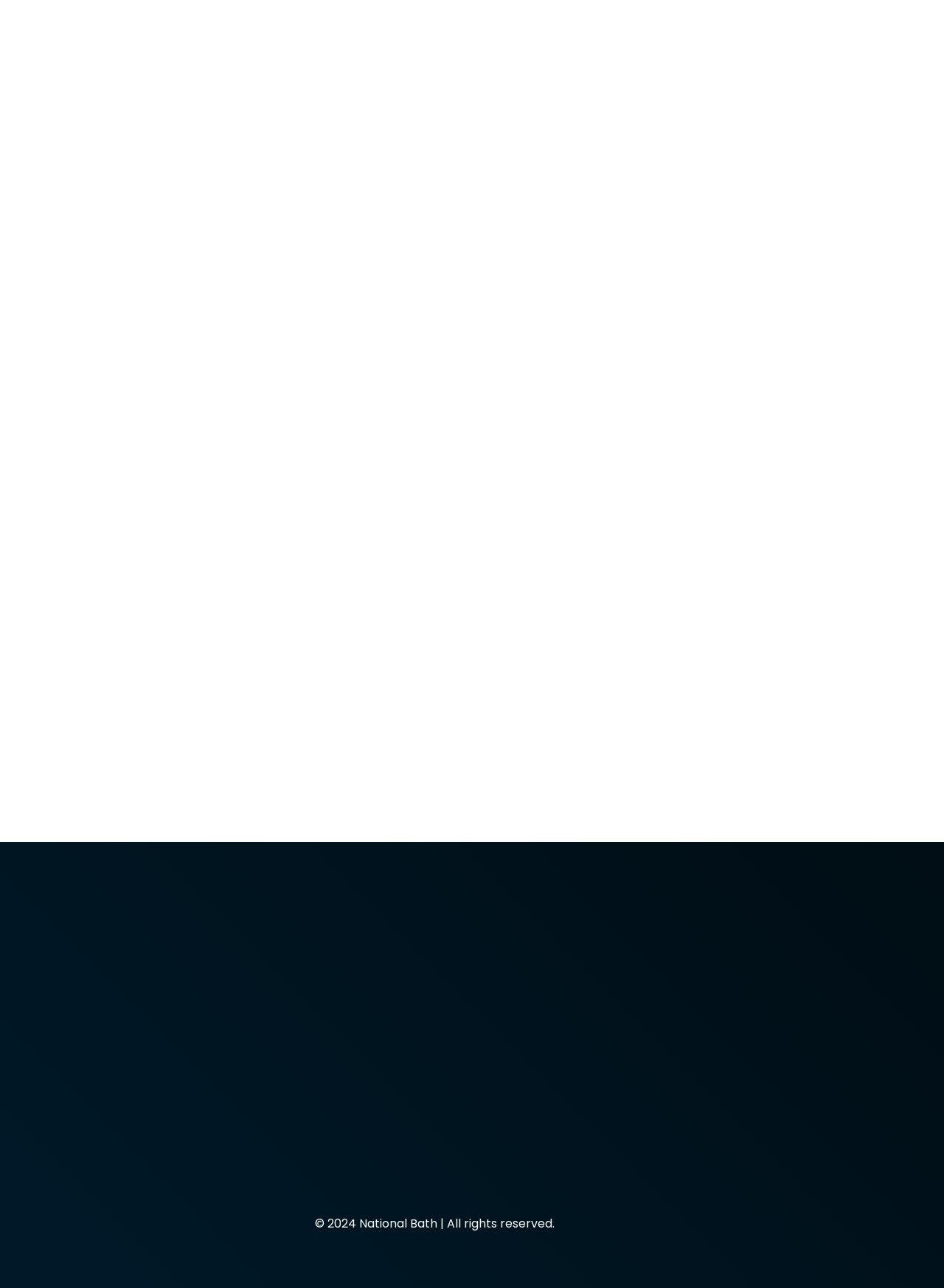How can I contact National Bath?
Based on the visual, give a brief answer using one word or a short phrase.

Phone: (844) 866-2284